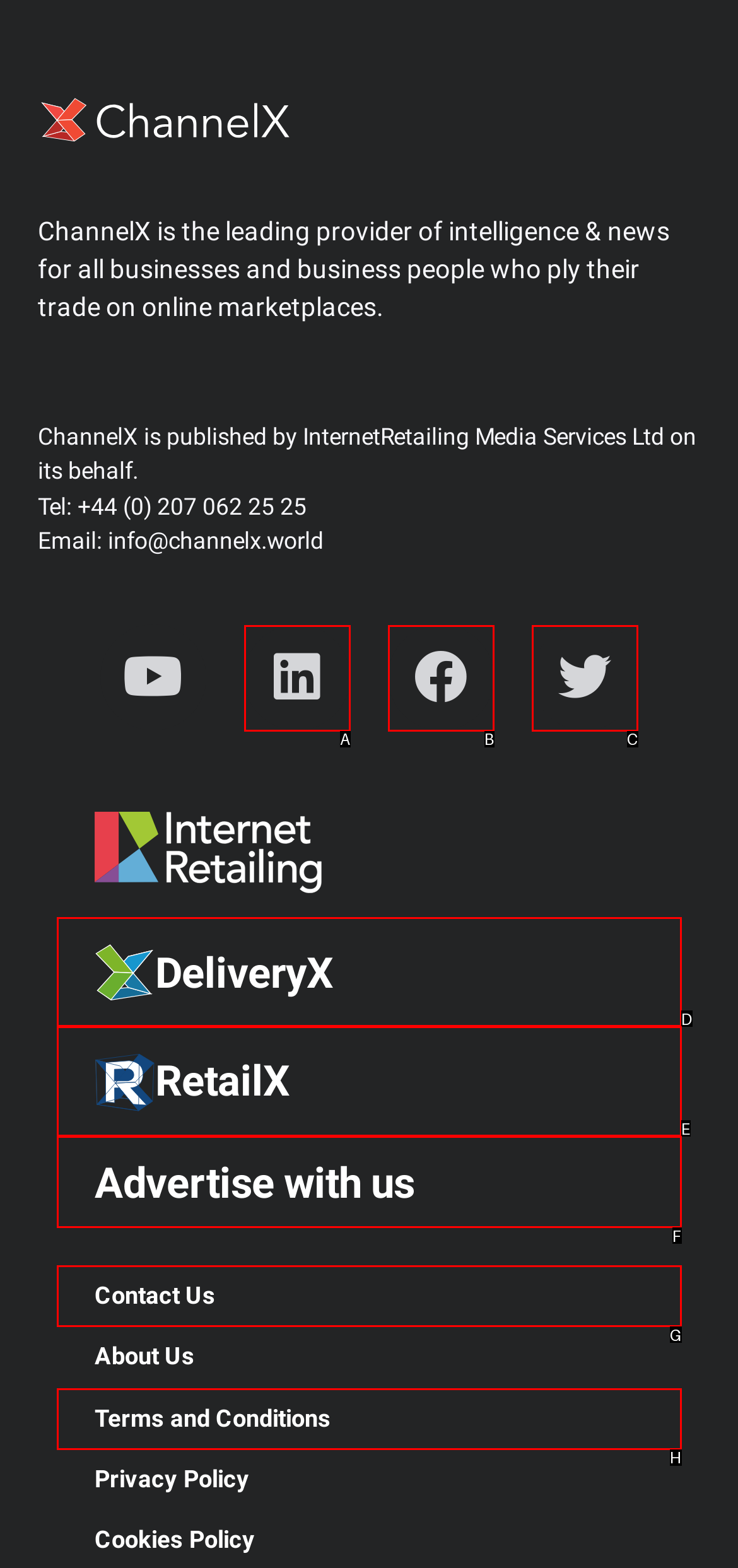From the available choices, determine which HTML element fits this description: Advertise with us Respond with the correct letter.

F